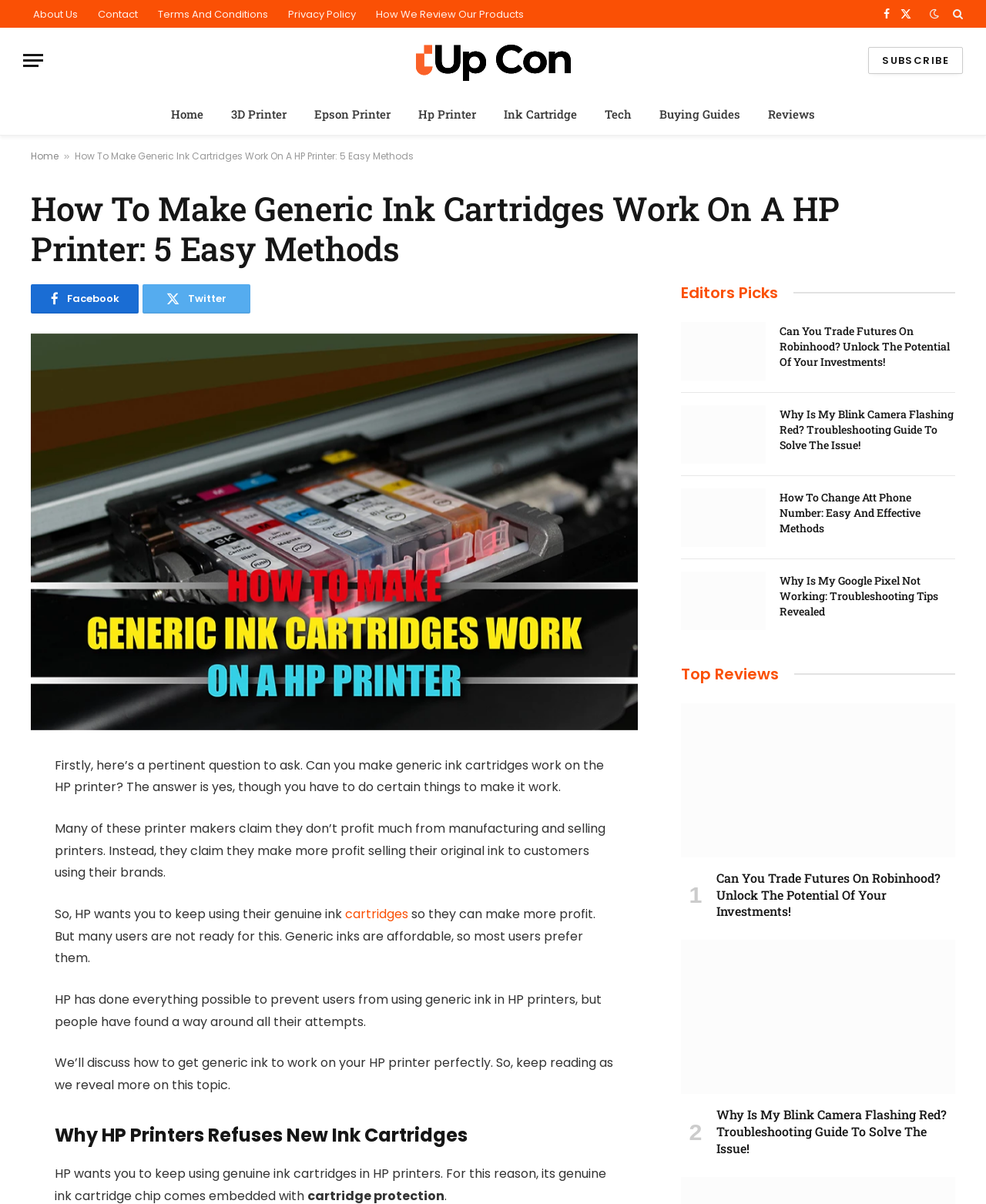How many articles are listed under 'Editors Picks'?
Can you offer a detailed and complete answer to this question?

I looked at the section of the webpage labeled 'Editors Picks' and counted the number of articles listed, which is 4.